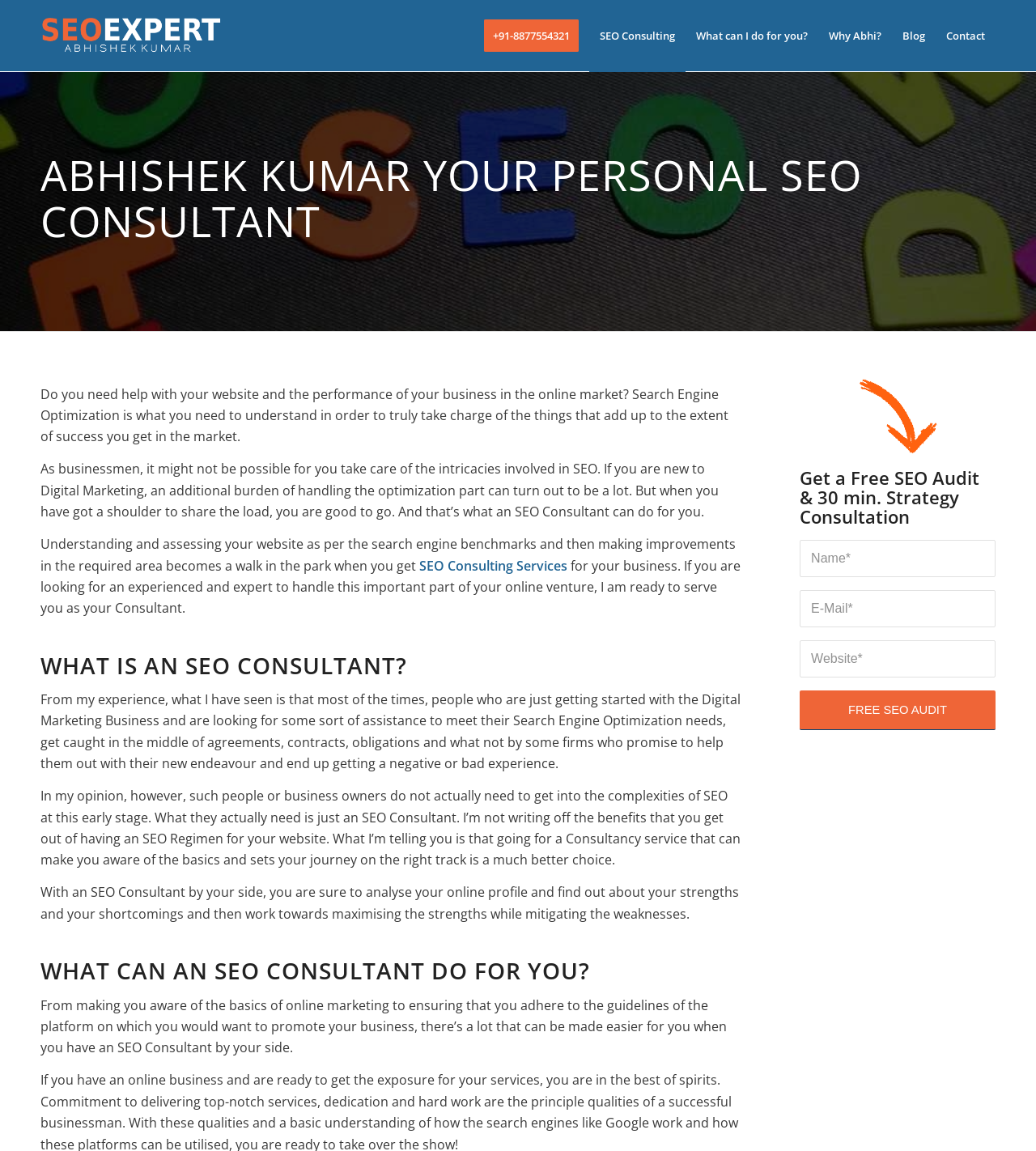What is offered for free on the webpage?
Based on the image content, provide your answer in one word or a short phrase.

SEO Audit & 30 min. Strategy Consultation